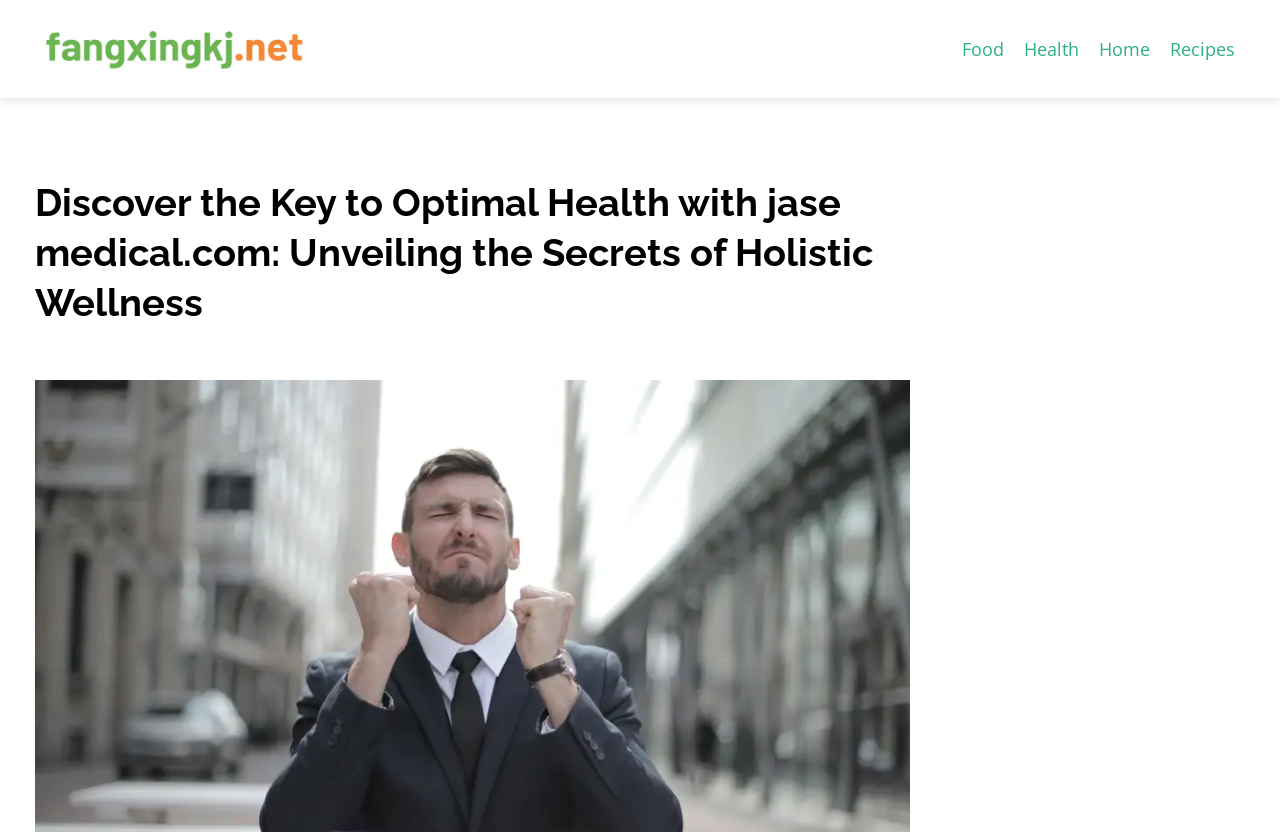Is the 'Recipes' link located at the rightmost side of the top navigation bar?
Look at the image and answer the question with a single word or phrase.

Yes